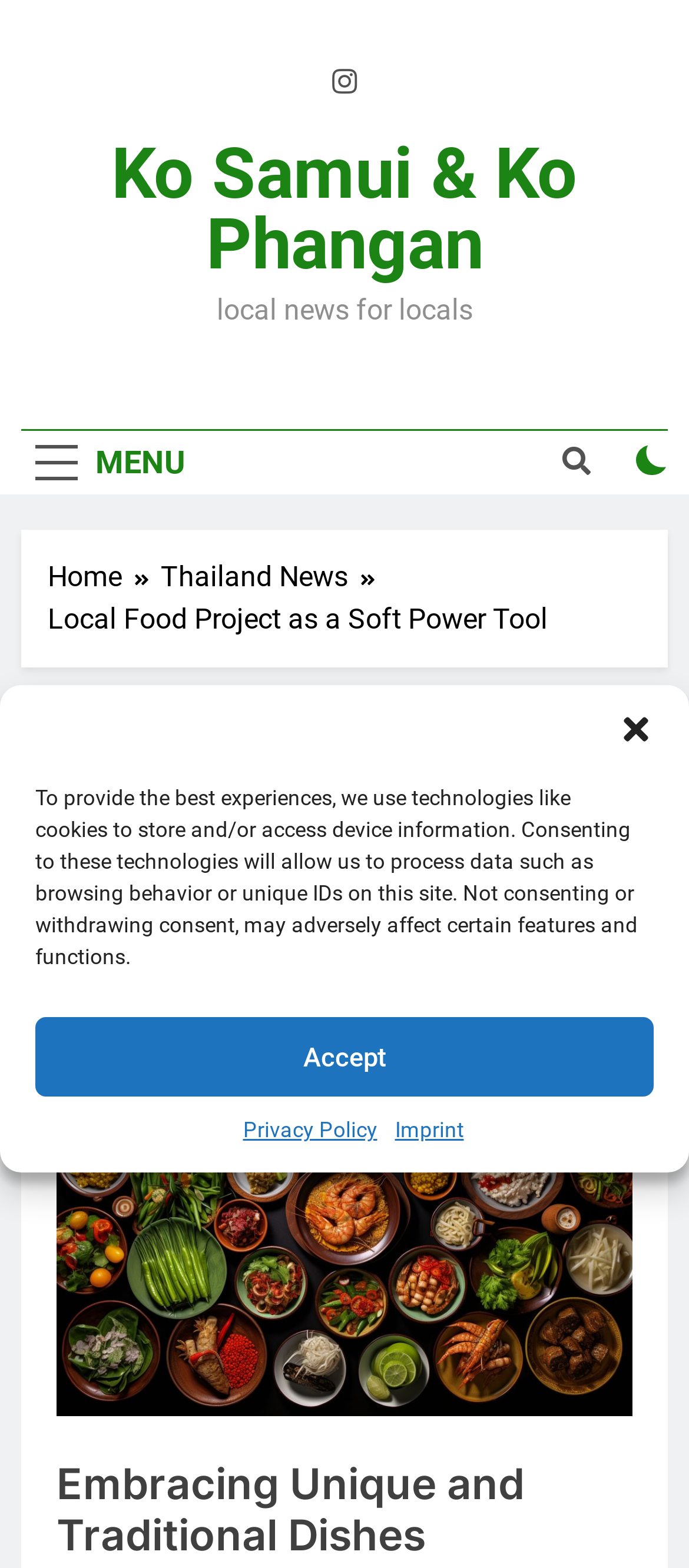Who wrote the article?
Look at the screenshot and provide an in-depth answer.

I found the answer by looking at the author's name, which is 'Richard', located below the title of the article.